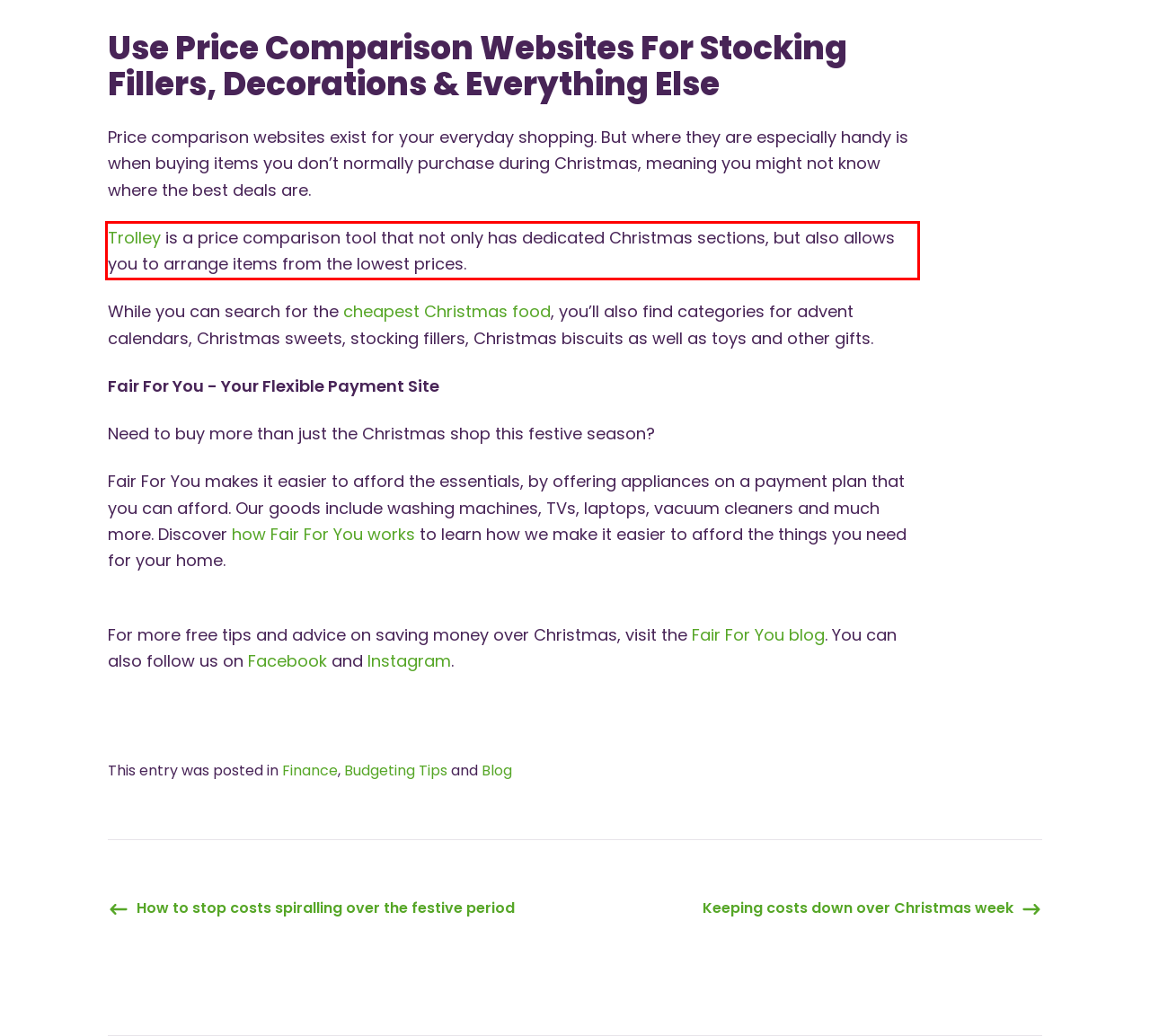You have a screenshot with a red rectangle around a UI element. Recognize and extract the text within this red bounding box using OCR.

Trolley is a price comparison tool that not only has dedicated Christmas sections, but also allows you to arrange items from the lowest prices.